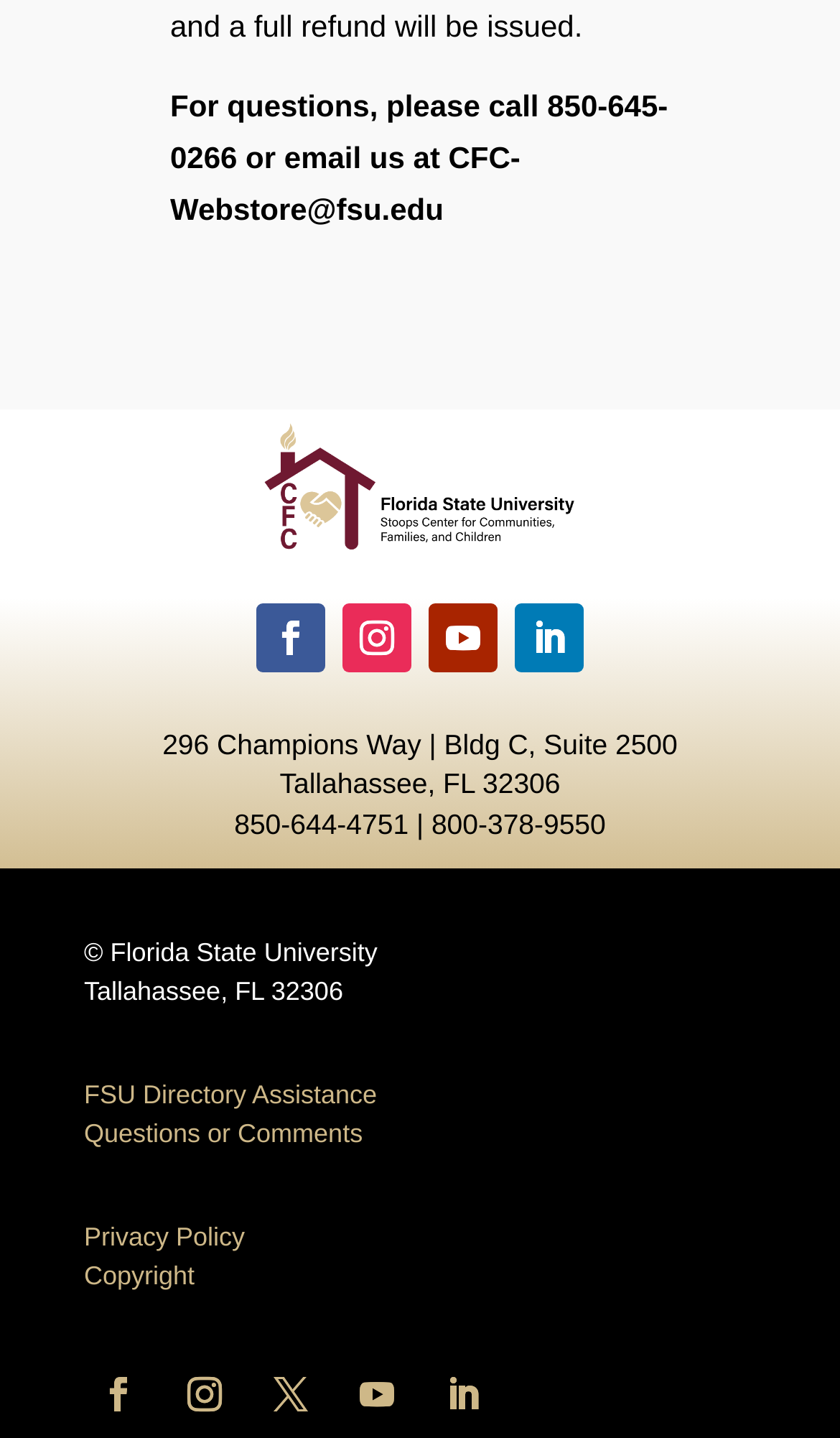Refer to the image and offer a detailed explanation in response to the question: What is the phone number for questions?

The phone number for questions can be found at the top of the webpage, in the static text element that says 'For questions, please call 850-645-0266 or email us at CFC-Webstore@fsu.edu'.